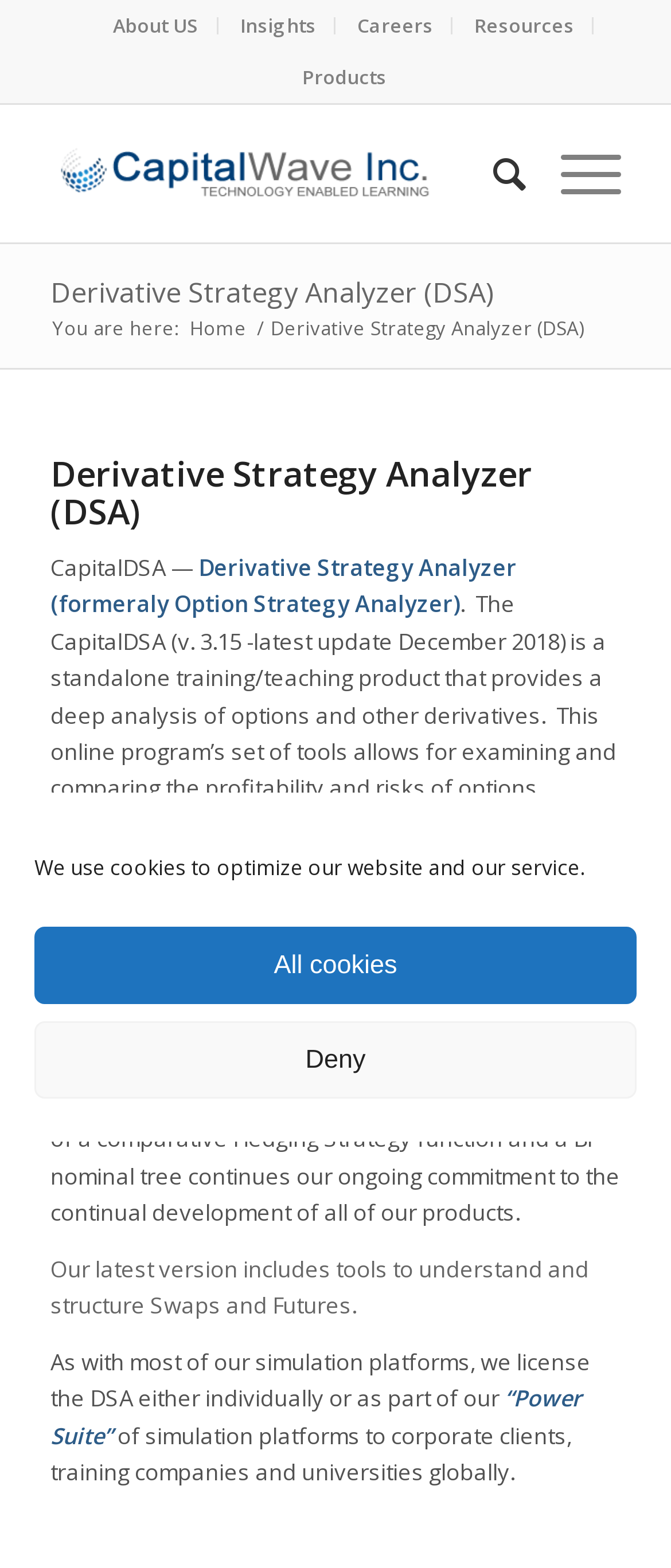What is the name of the company?
Please respond to the question with a detailed and well-explained answer.

I found the company name by looking at the top-left corner of the webpage, where it says 'Derivative Strategy Analyzer (DSA) | CapitalWave Inc.'. This suggests that CapitalWave Inc. is the company behind the Derivative Strategy Analyzer (DSA) product.